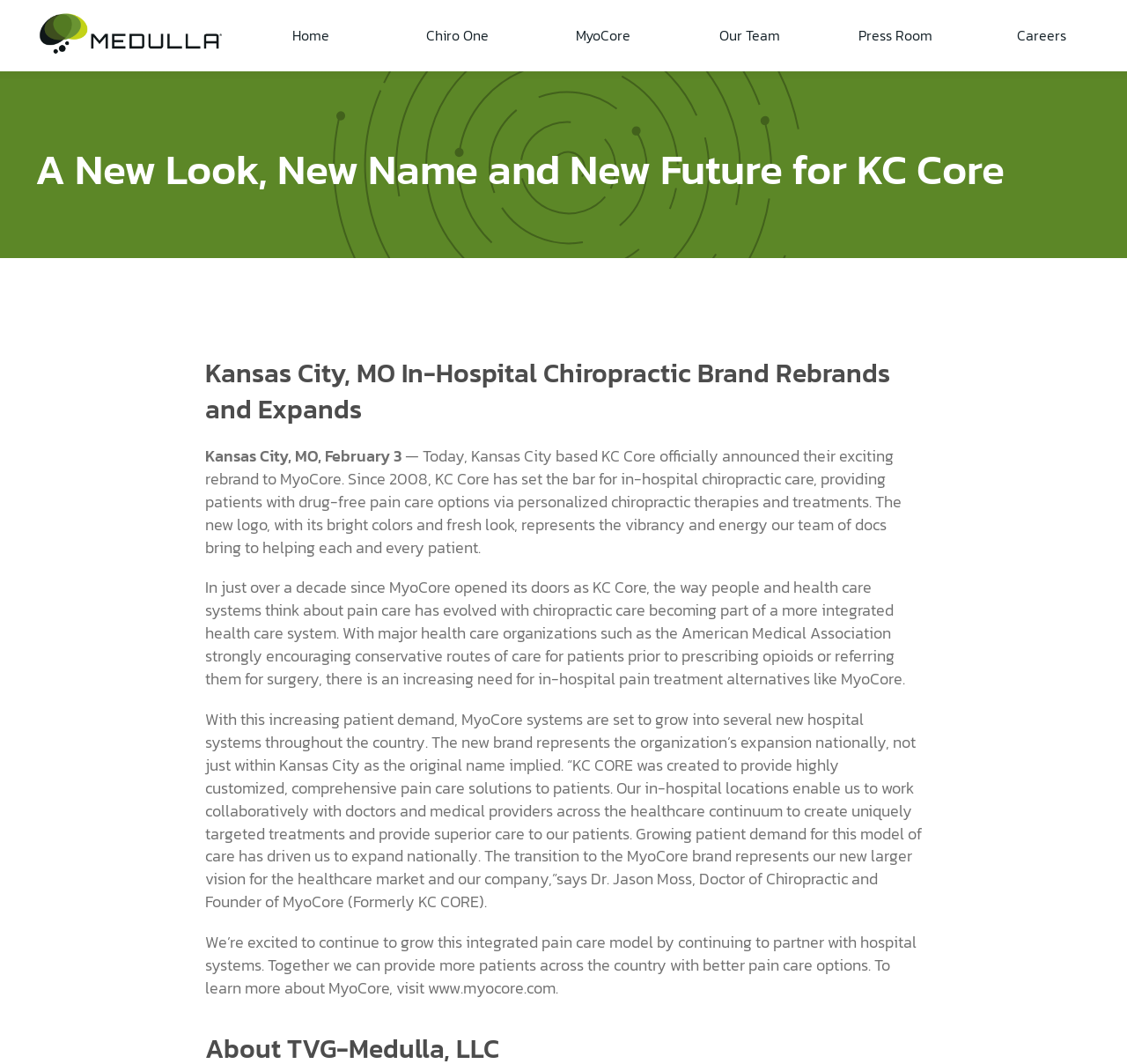Create an in-depth description of the webpage, covering main sections.

The webpage appears to be a press release or news article about a chiropractic brand, MyoCore, formerly known as KC Core, which is expanding its services nationally. 

At the top of the page, there is a logo and a navigation menu with links to different sections of the website, including "Home", "Chiro One", "MyoCore", "Our Team", "Press Room", and "Careers". 

Below the navigation menu, there is a heading that reads "A New Look, New Name and New Future for KC Core". 

Underneath this heading, there is a subheading that announces the rebranding of KC Core to MyoCore. 

The main content of the page is a series of paragraphs that describe the history and mission of MyoCore, including its goal of providing drug-free pain care options to patients through personalized chiropractic therapies and treatments. 

The text also mentions the increasing demand for in-hospital pain treatment alternatives and MyoCore's plans to expand its services to several new hospital systems throughout the country. 

A quote from the founder of MyoCore, Dr. Jason Moss, is included, discussing the company's vision for the healthcare market and its expansion plans. 

Finally, there is a call to action at the bottom of the page, encouraging readers to learn more about MyoCore by visiting its website, with a link provided to www.myocore.com.